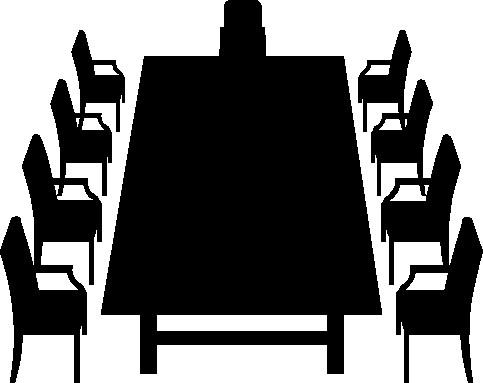Thoroughly describe everything you see in the image.

The image depicts a stylized black silhouette of a long rectangular table surrounded by twelve chairs, arranged symmetrically on both sides. At the head of the table is a larger chair, emphasizing its central position. This setting evokes the atmosphere of a formal meeting or committee discussion, aligning with the theme of "AF/HC Initialization" from the accompanying content. Such a layout is often used in decision-making processes, symbolizing collaboration and structured discussions within a governance or organizational framework.